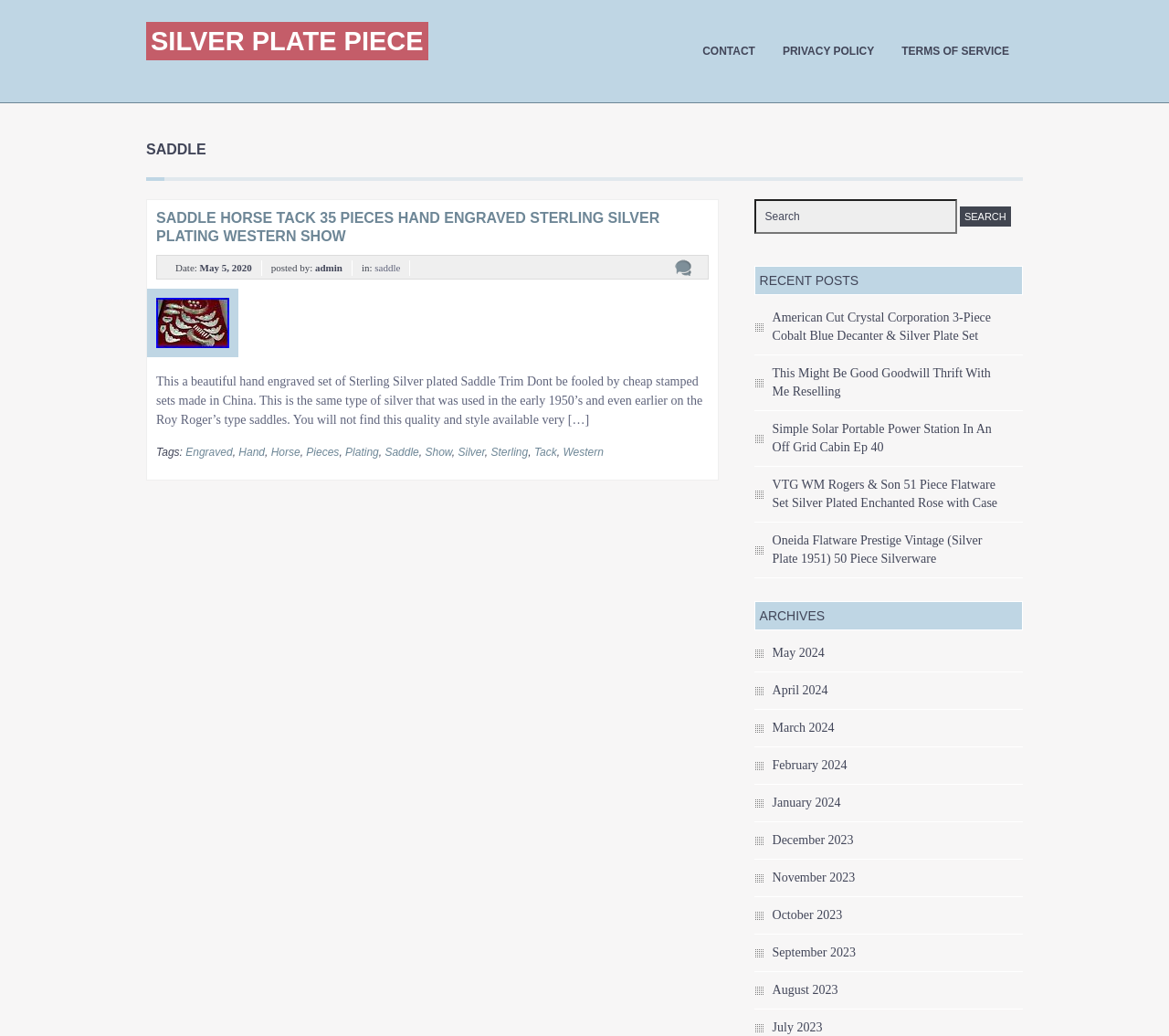Please identify the bounding box coordinates of the element on the webpage that should be clicked to follow this instruction: "Search for something". The bounding box coordinates should be given as four float numbers between 0 and 1, formatted as [left, top, right, bottom].

[0.645, 0.192, 0.818, 0.226]